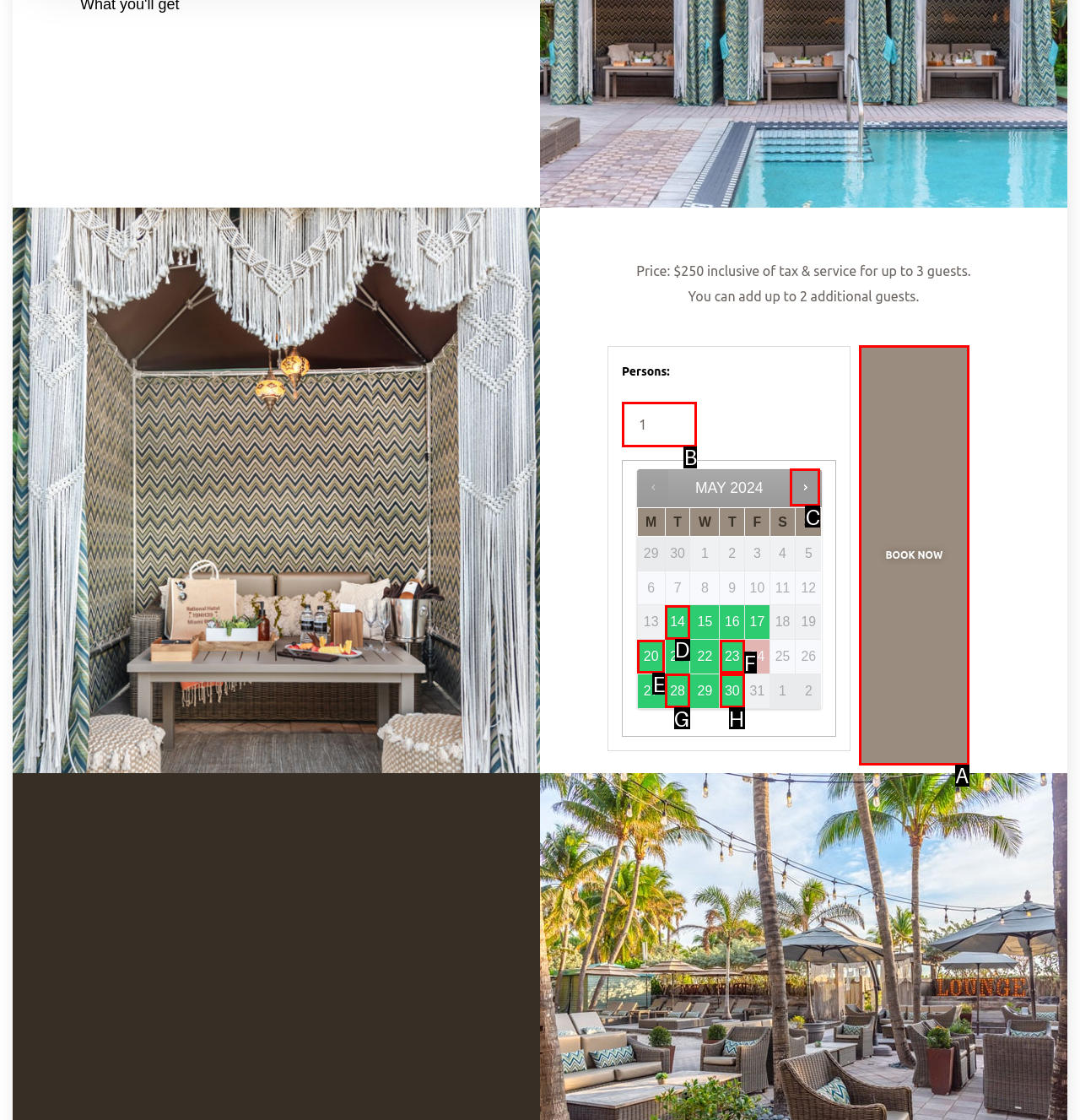Tell me which UI element to click to fulfill the given task: Select the number of persons. Respond with the letter of the correct option directly.

B